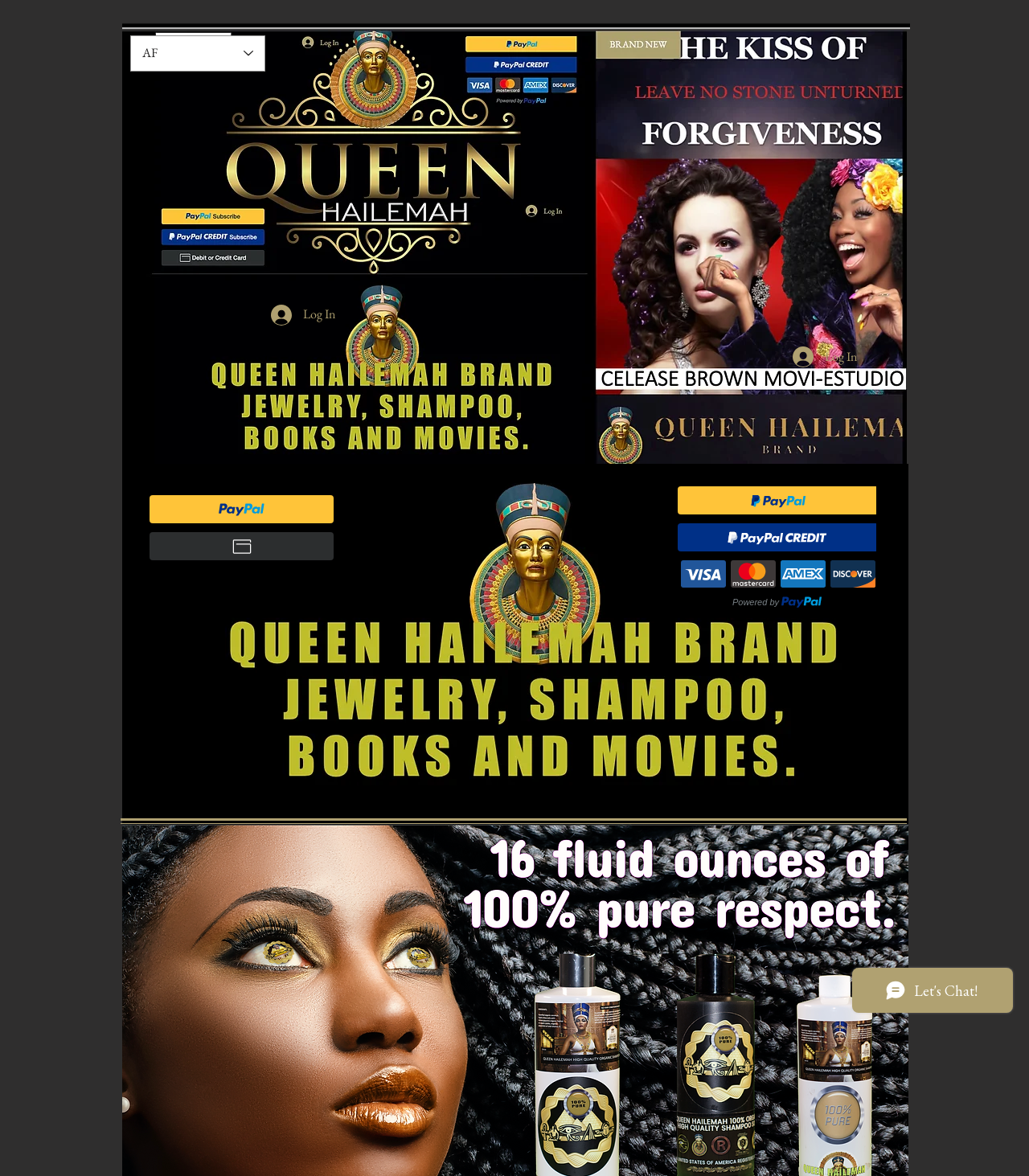Determine the bounding box for the HTML element described here: "AFAFEN". The coordinates should be given as [left, top, right, bottom] with each number being a float between 0 and 1.

[0.127, 0.03, 0.258, 0.061]